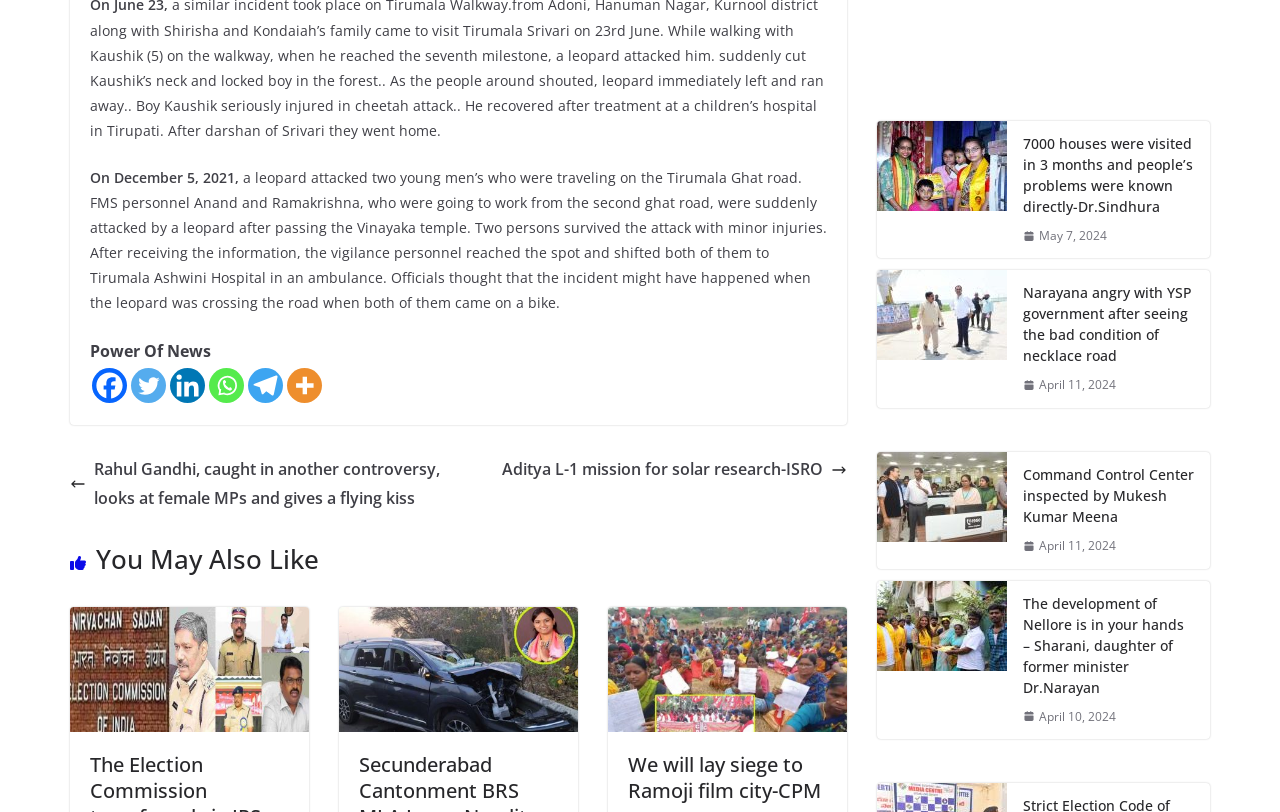How many images are present on the webpage?
Answer with a single word or phrase by referring to the visual content.

13